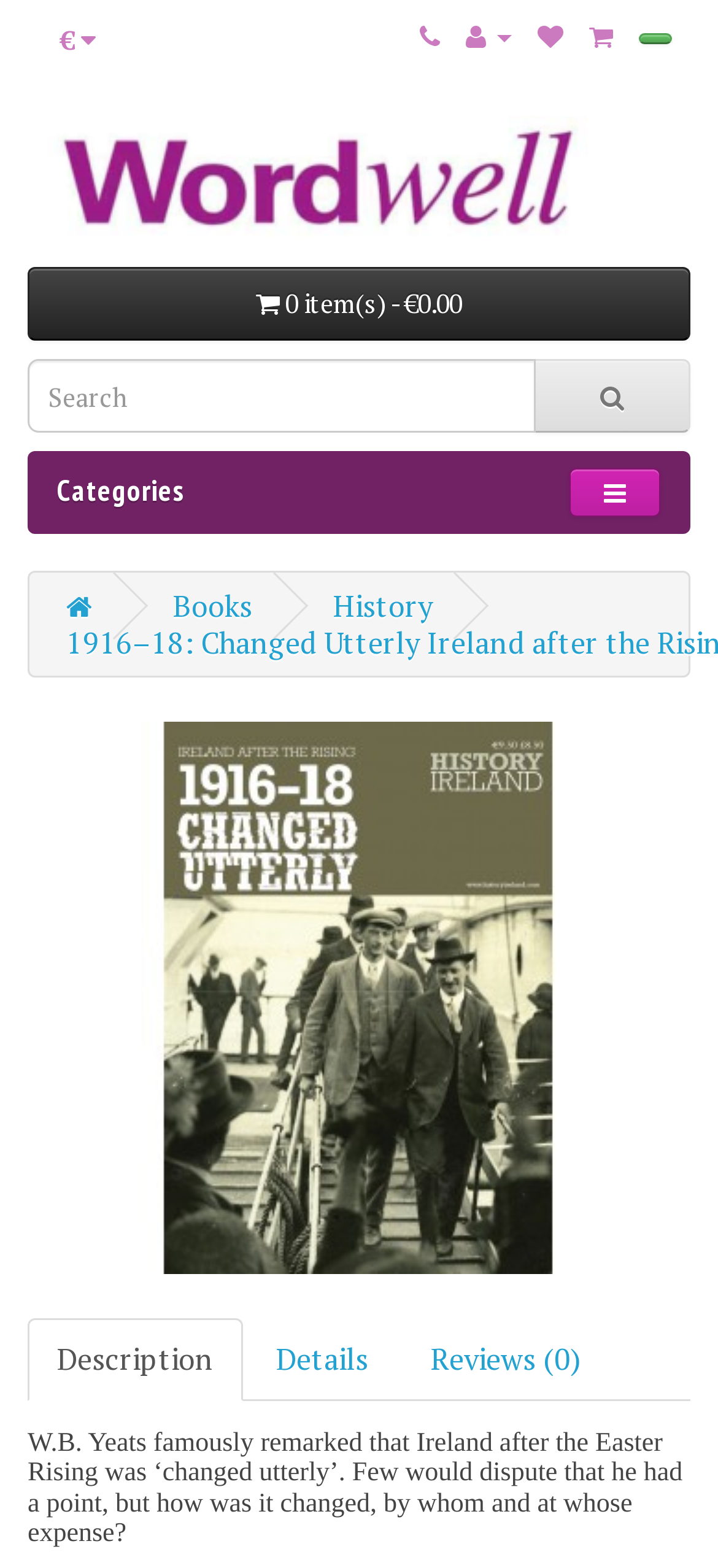Create an elaborate caption that covers all aspects of the webpage.

The webpage is about "Dublin Rising aftermath" and appears to be an e-commerce page for a book. At the top left, there is a button with a euro symbol and a dropdown icon. Next to it, there are several links to social media platforms. On the top right, there is a link to "Checkout" and a link to "Wordwell Books" with an accompanying image of the book's logo.

Below the top section, there is a search bar with a button on the right side. Underneath, there is a table with a header that says "Categories". On the right side of the categories header, there is a button with a filter icon.

The main content of the page is a book description section. There is a large link to the book title "1916–18: Changed Utterly Ireland after the Rising" with an accompanying image of the book cover. Below the book title, there are three links to "Description", "Details", and "Reviews (0)".

Further down, there is a heading that summarizes the book's content, which discusses how Ireland was changed after the Easter Rising. The text is quite long and provides a detailed summary of the book's topic.